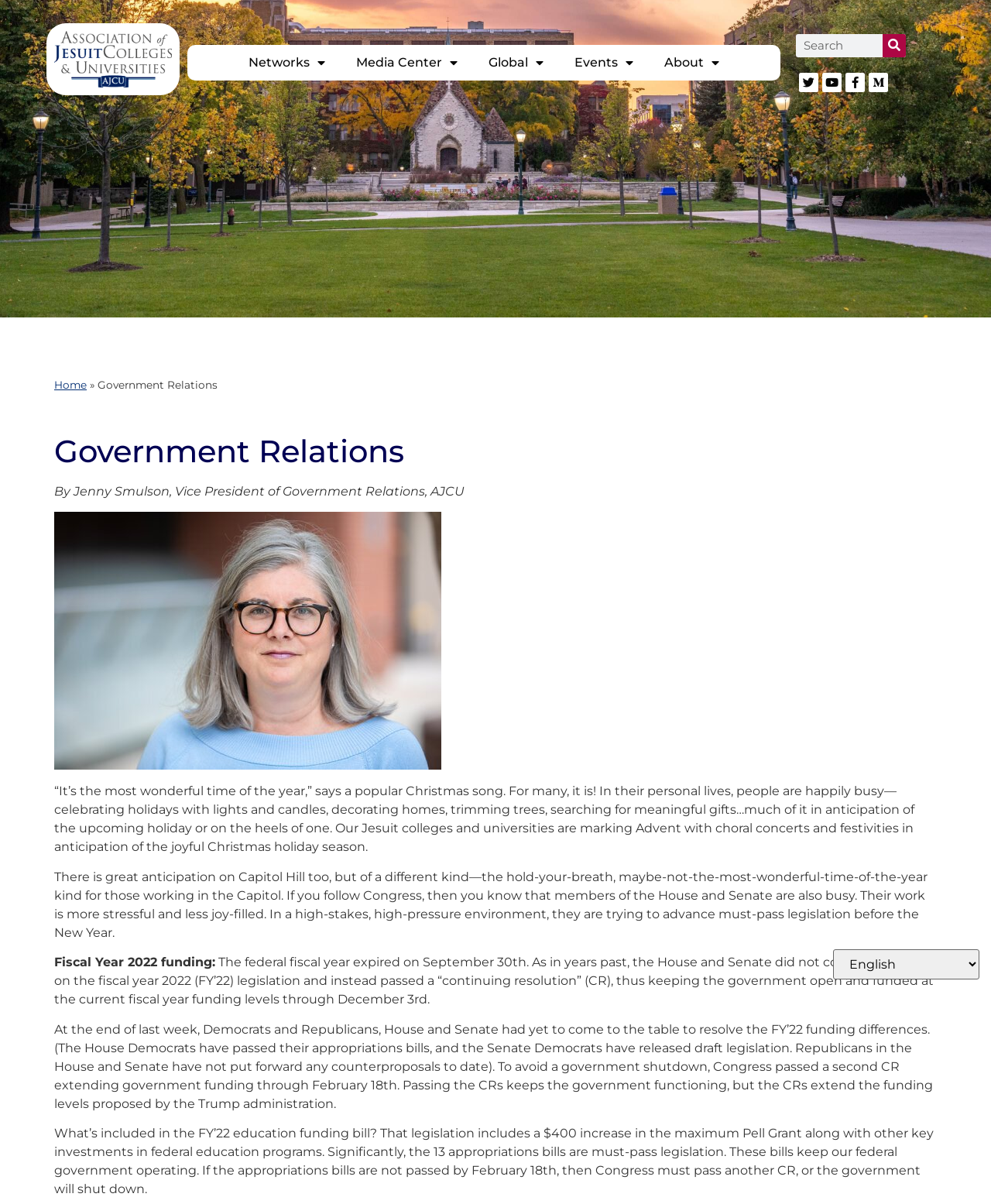Pinpoint the bounding box coordinates of the element that must be clicked to accomplish the following instruction: "Search for something". The coordinates should be in the format of four float numbers between 0 and 1, i.e., [left, top, right, bottom].

[0.803, 0.028, 0.914, 0.047]